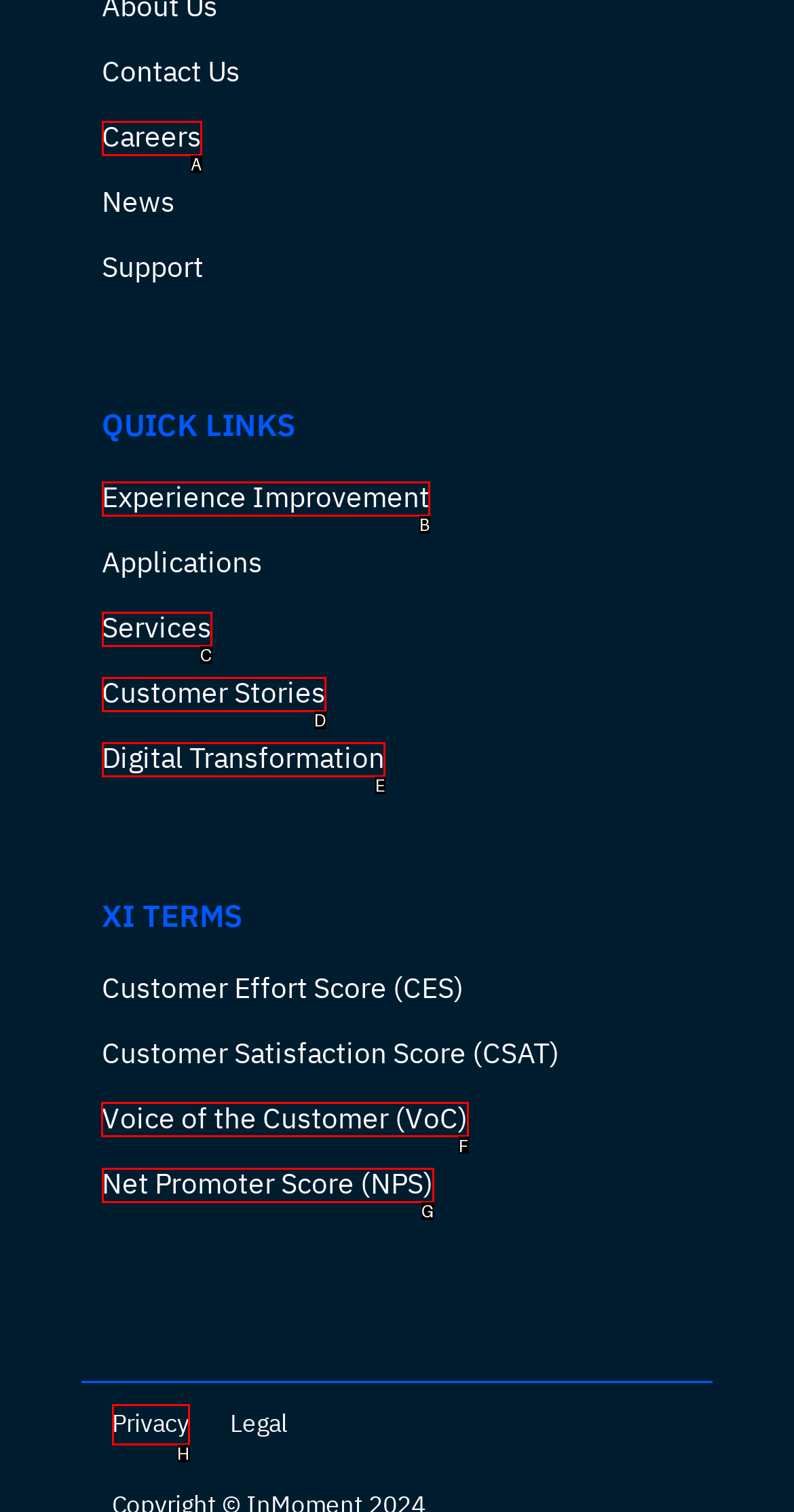Specify which UI element should be clicked to accomplish the task: Read about voice of the customer. Answer with the letter of the correct choice.

F